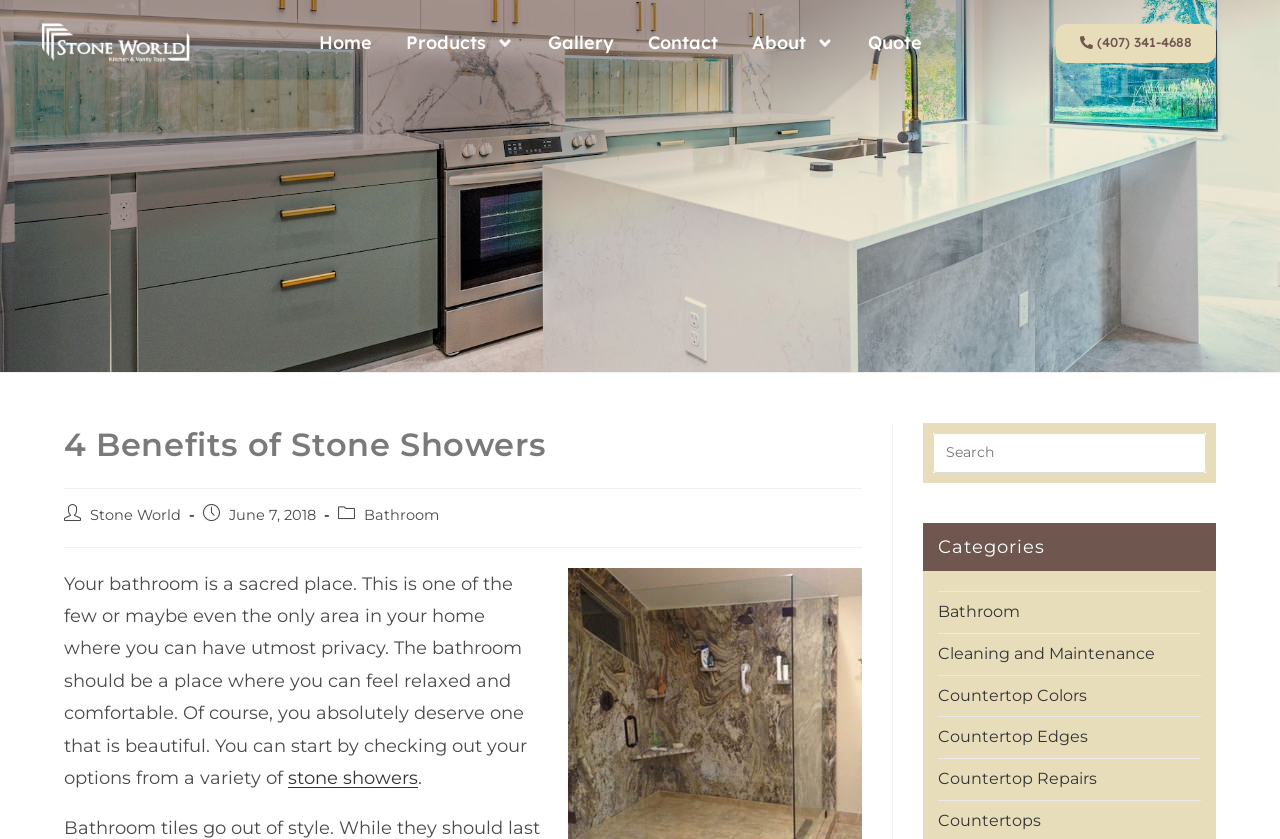From the given element description: "Bathroom", find the bounding box for the UI element. Provide the coordinates as four float numbers between 0 and 1, in the order [left, top, right, bottom].

[0.733, 0.718, 0.797, 0.74]